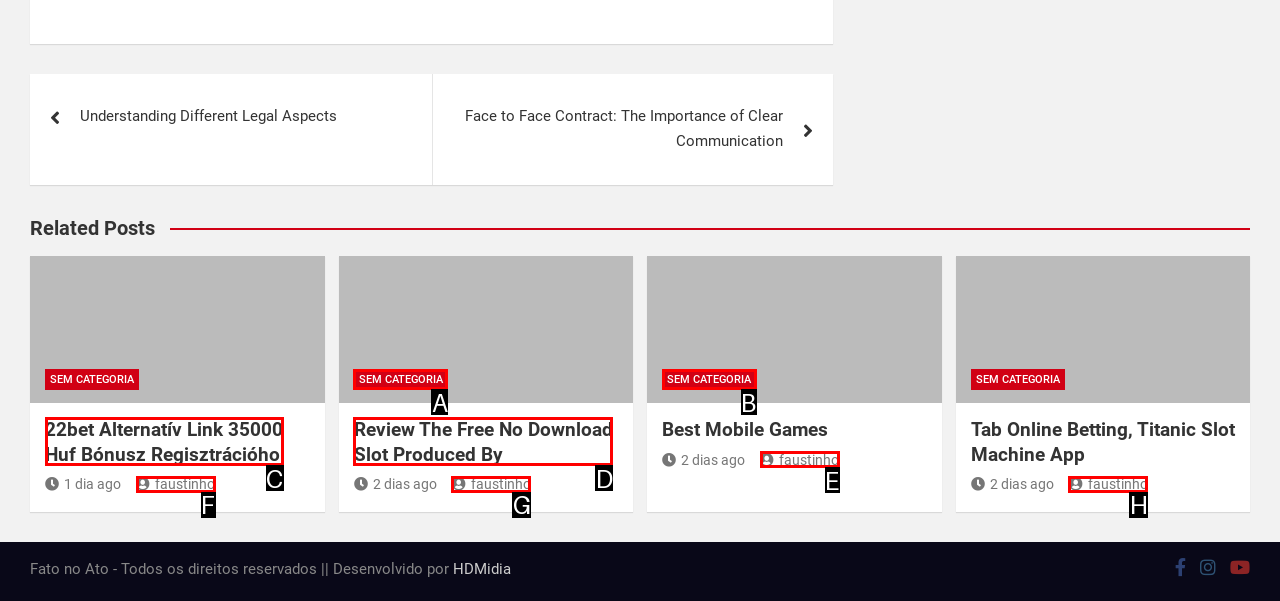Determine which option aligns with the description: faustinho. Provide the letter of the chosen option directly.

F